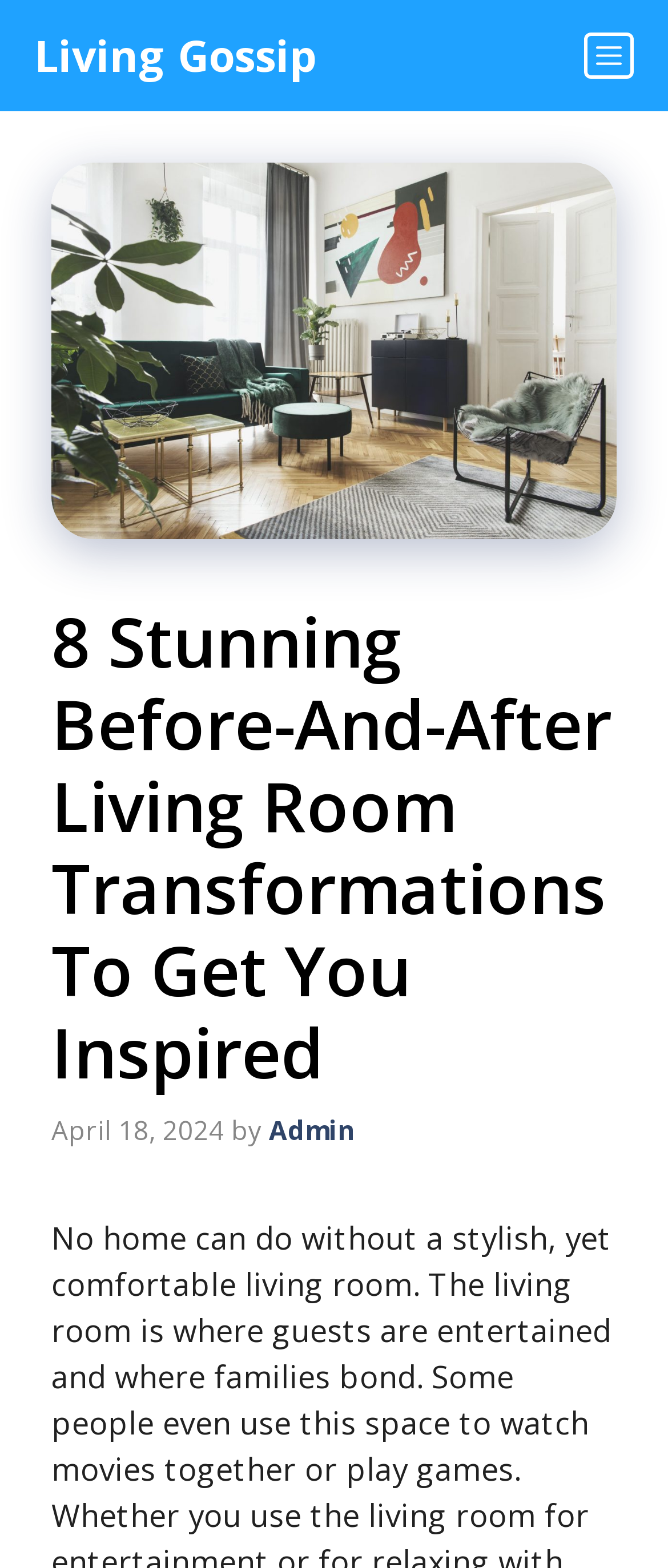Describe every aspect of the webpage in a detailed manner.

The webpage is about living room transformations, with a focus on inspiring before-and-after designs. At the top of the page, there is a navigation bar with a link to "Living Gossip" on the left side and a "Menu" button on the right side. 

Below the navigation bar, there is a main content section that takes up most of the page. The title of the article, "8 Stunning Before-And-After Living Room Transformations To Get You Inspired", is prominently displayed in a large font size. 

Underneath the title, there is a timestamp indicating that the article was published on "April 18, 2024", followed by the author's name, "Admin".